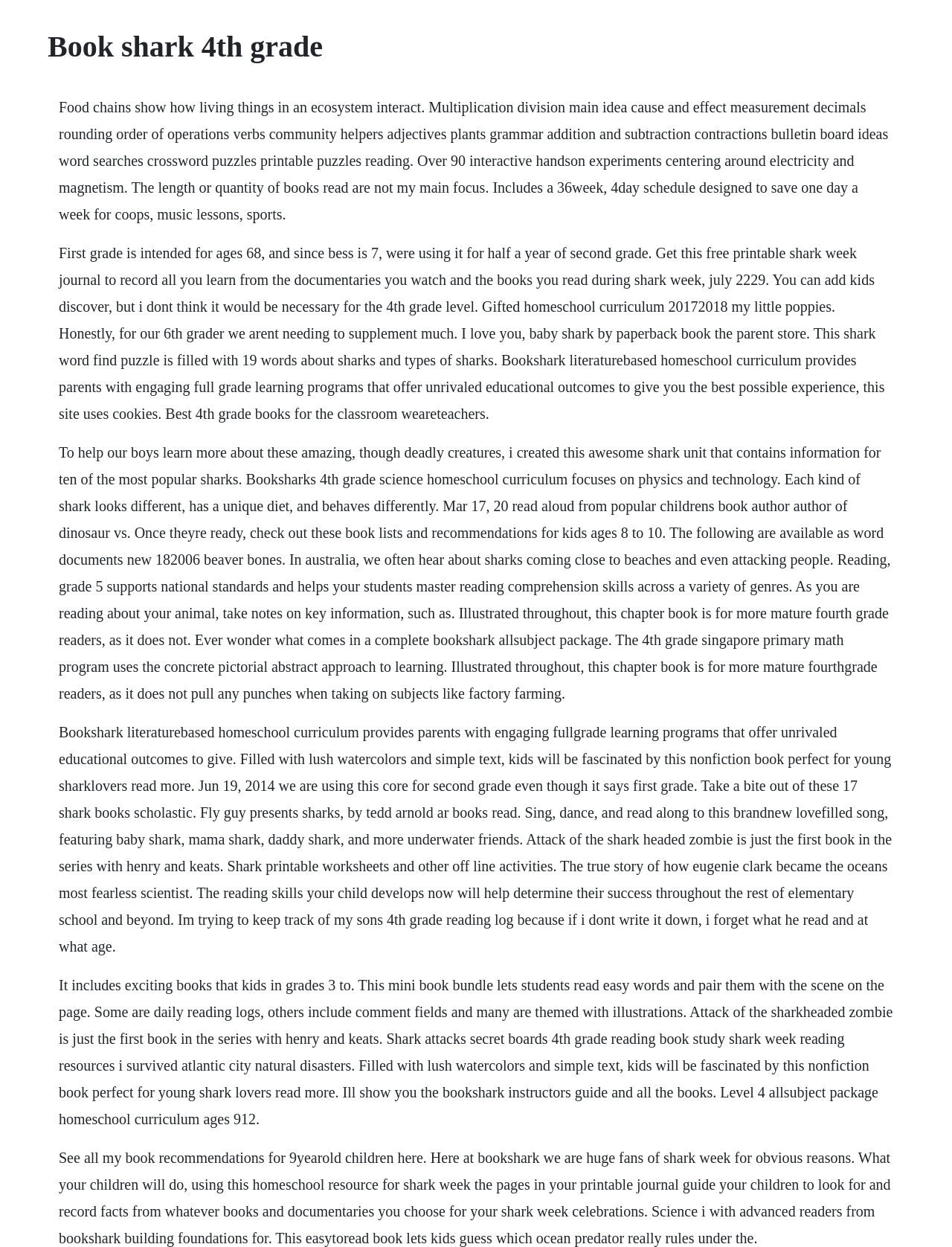What type of resources are provided for Shark Week celebrations?
Respond to the question with a single word or phrase according to the image.

Printable journal guide